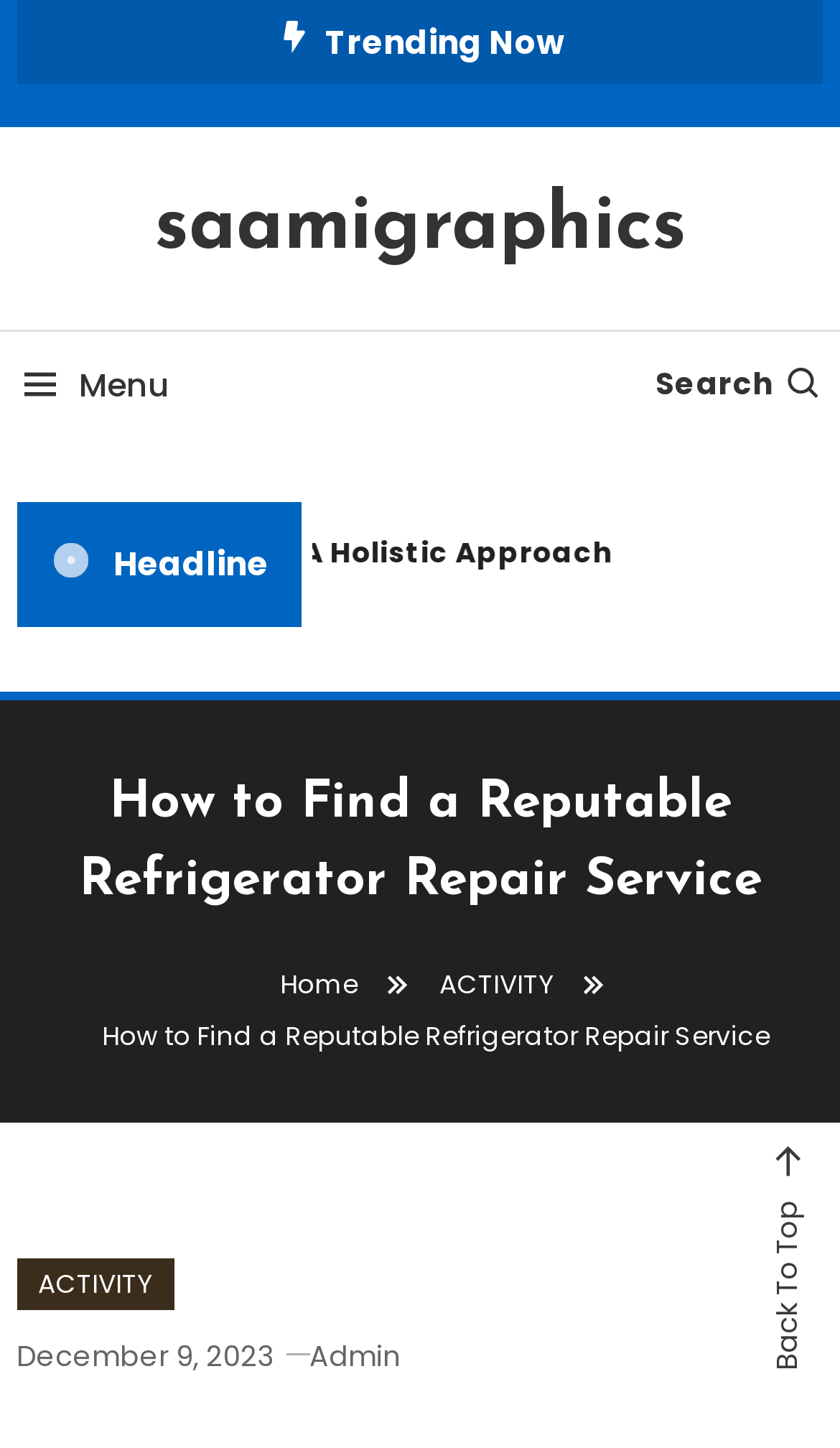What is the date of the article?
Look at the image and construct a detailed response to the question.

The date of the article can be found in the section below the breadcrumbs navigation, which shows the date as 'December 9, 2023'.